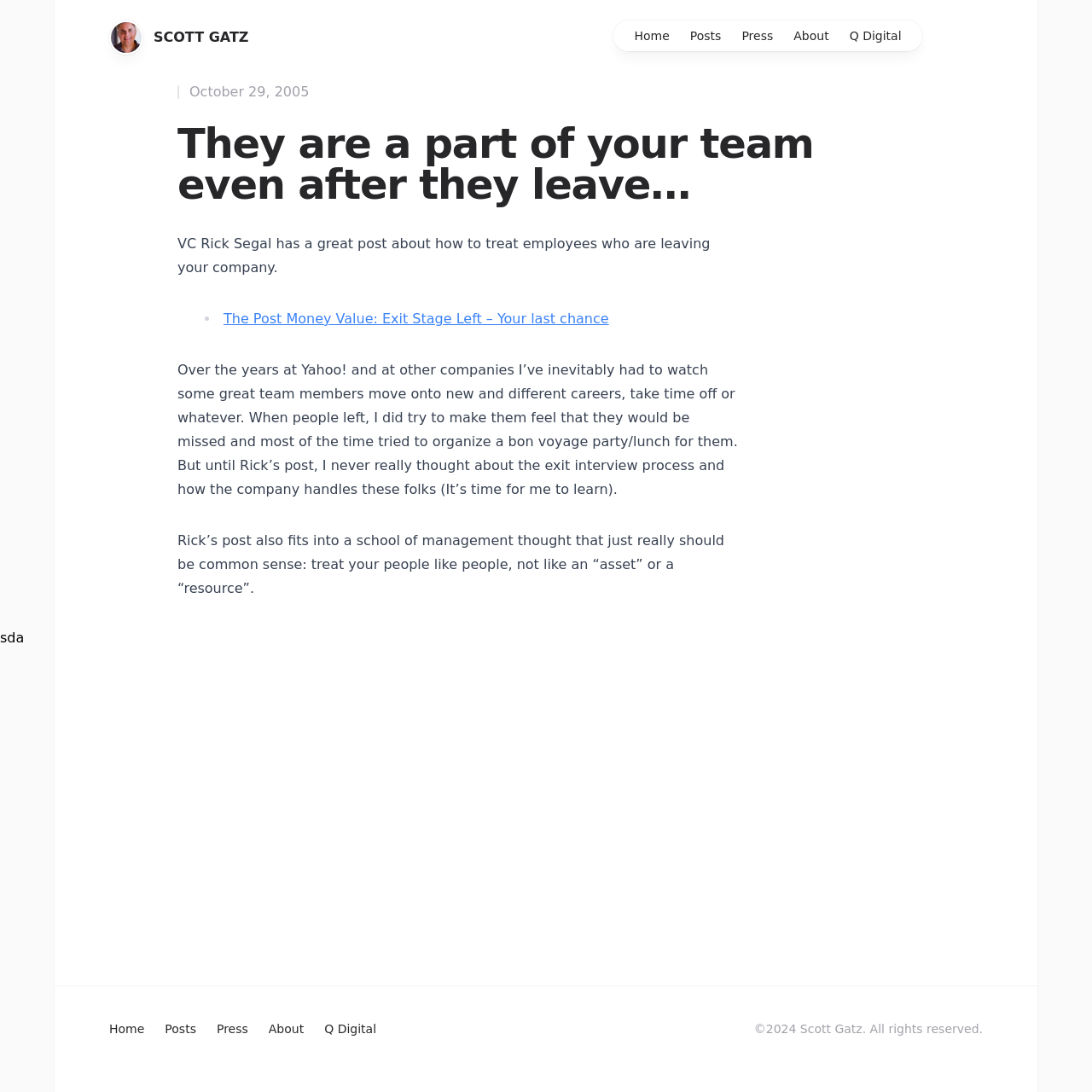Please answer the following question using a single word or phrase: 
What is the copyright year mentioned at the bottom of the webpage?

2024